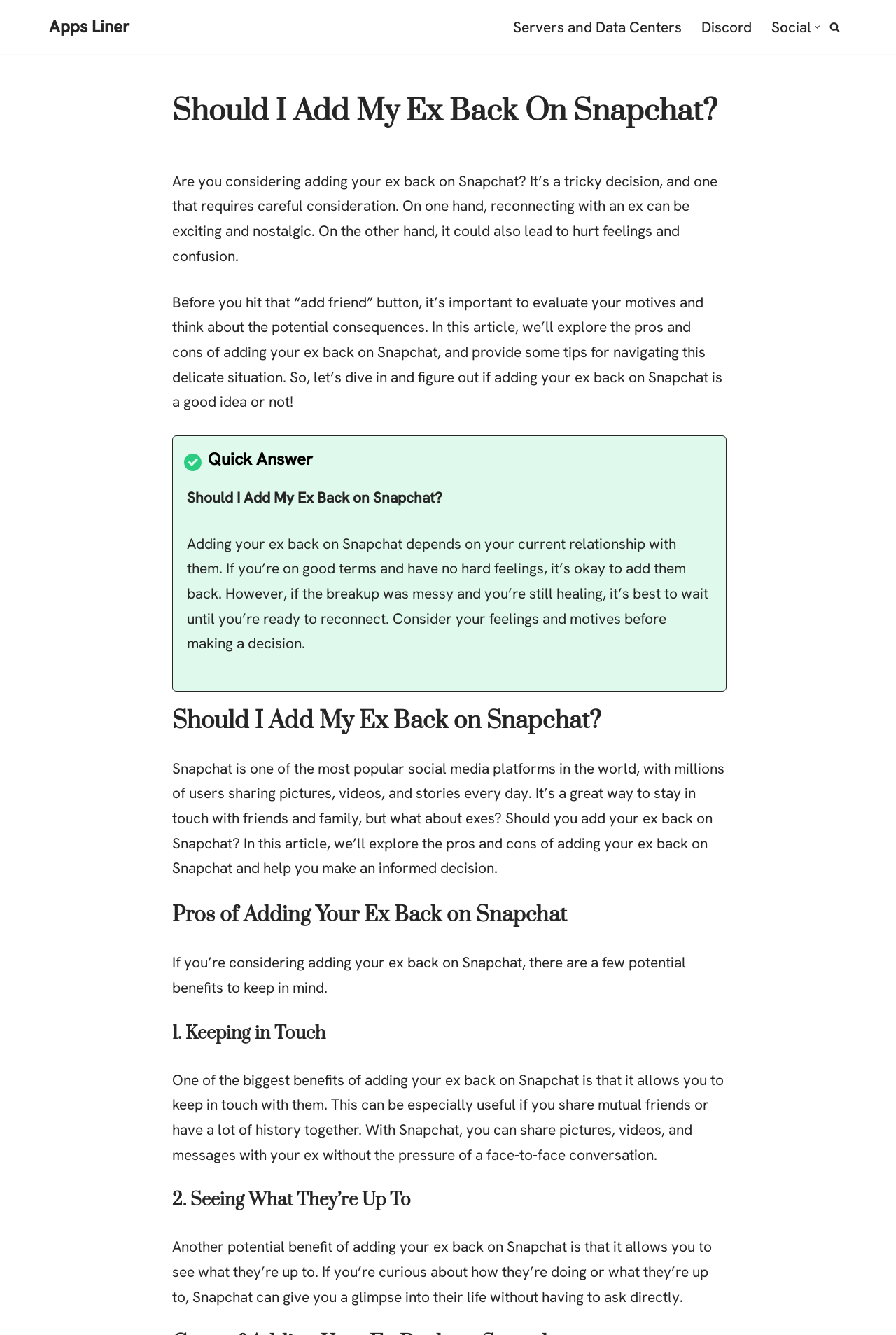Carefully observe the image and respond to the question with a detailed answer:
What type of content is shared on Snapchat?

According to the article, Snapchat is a social media platform where users share pictures, videos, and stories, making it a great way to stay in touch with friends and family.